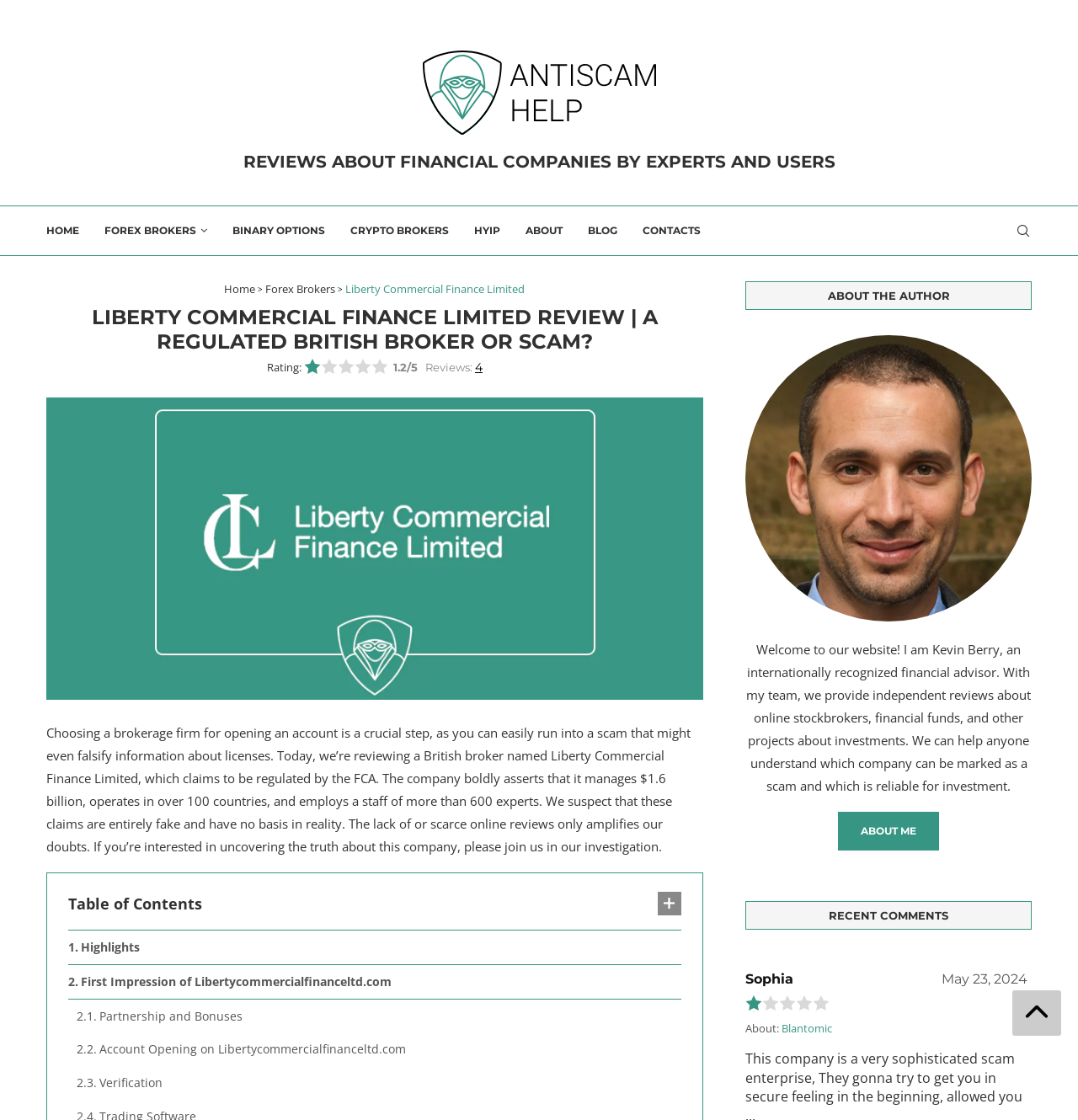Given the element description: "First Impression of Libertycommercialfinanceltd.com", predict the bounding box coordinates of the UI element it refers to, using four float numbers between 0 and 1, i.e., [left, top, right, bottom].

[0.063, 0.862, 0.632, 0.891]